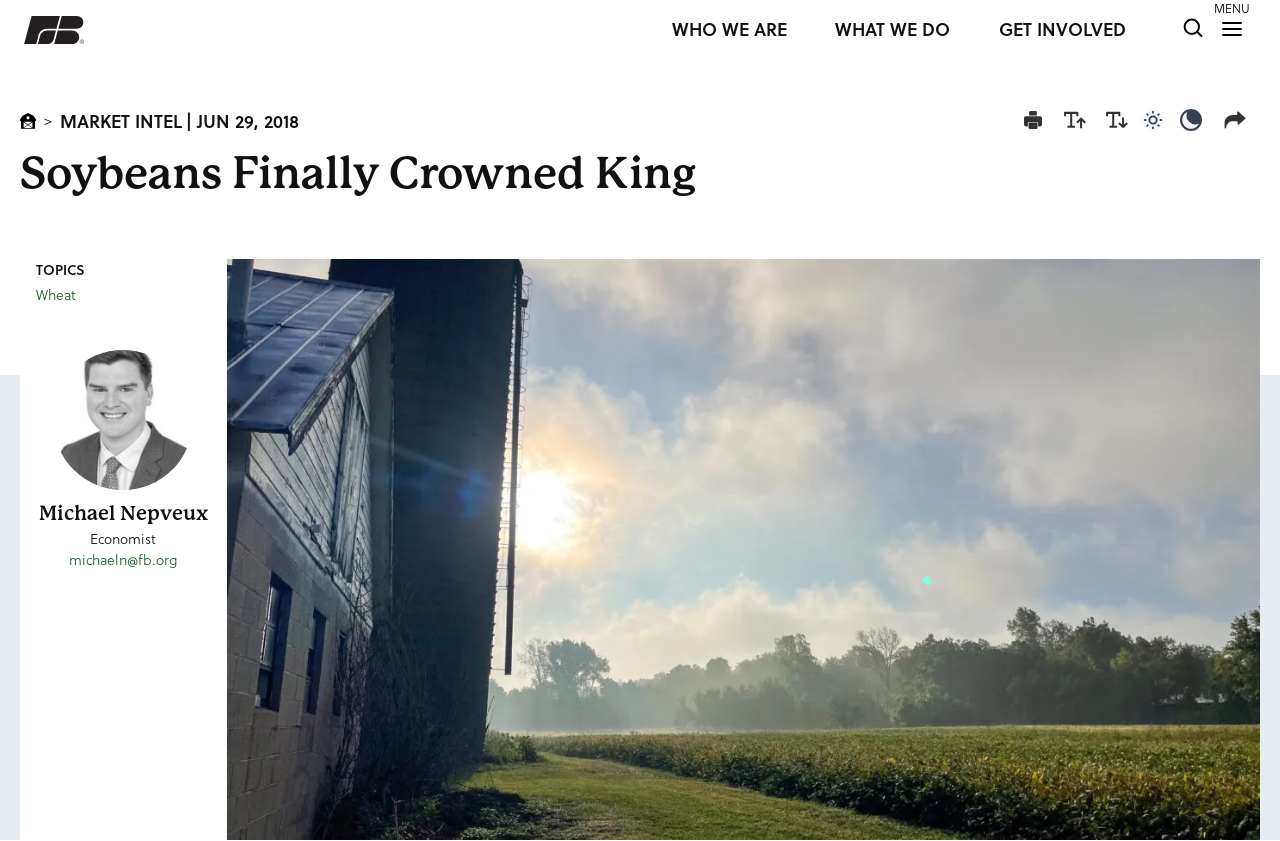Answer the question using only a single word or phrase: 
Who is the author of the article?

Michael Nepveux